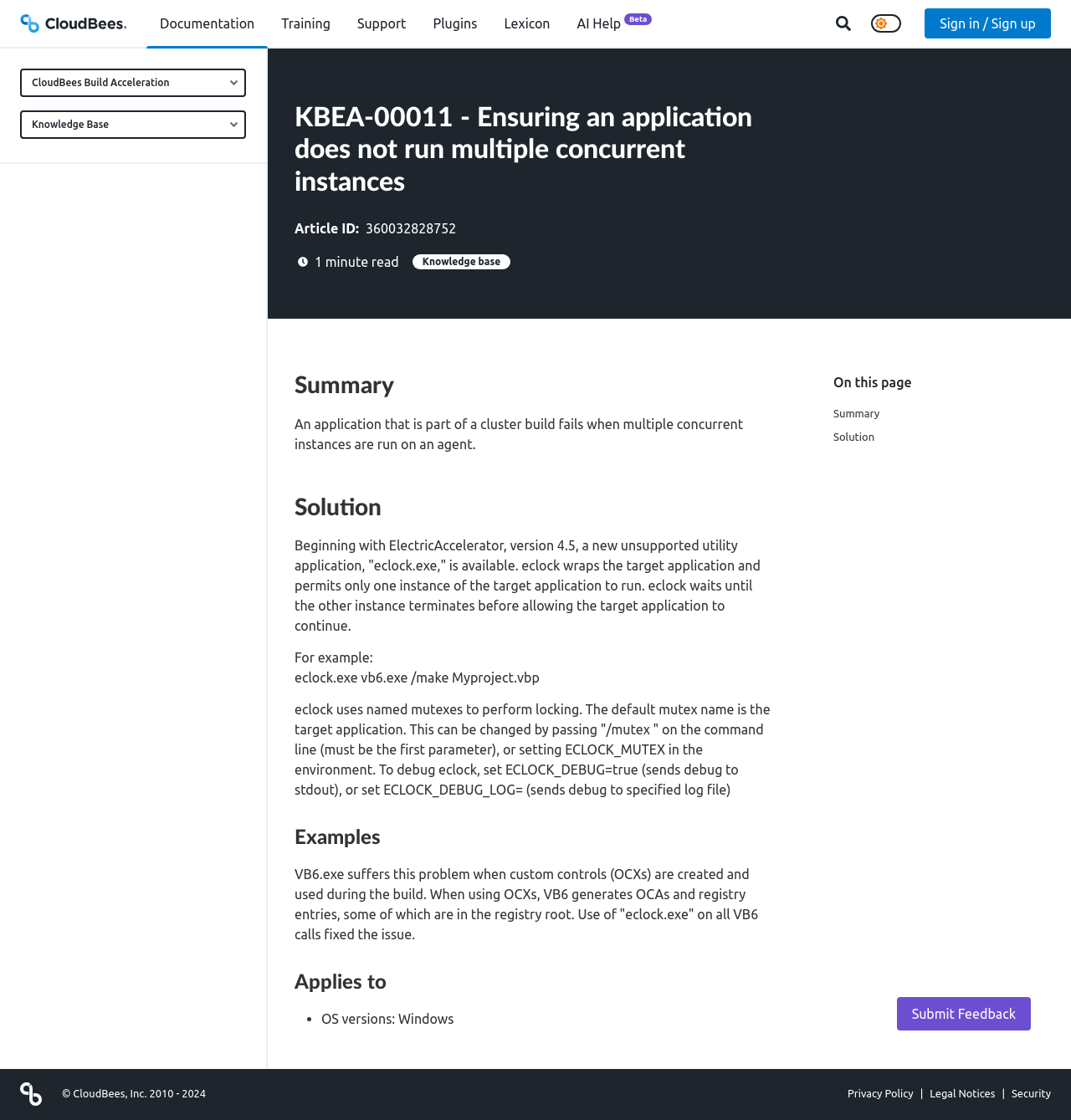Identify the bounding box coordinates for the element that needs to be clicked to fulfill this instruction: "Click on the 'Training' link". Provide the coordinates in the format of four float numbers between 0 and 1: [left, top, right, bottom].

[0.25, 0.0, 0.321, 0.042]